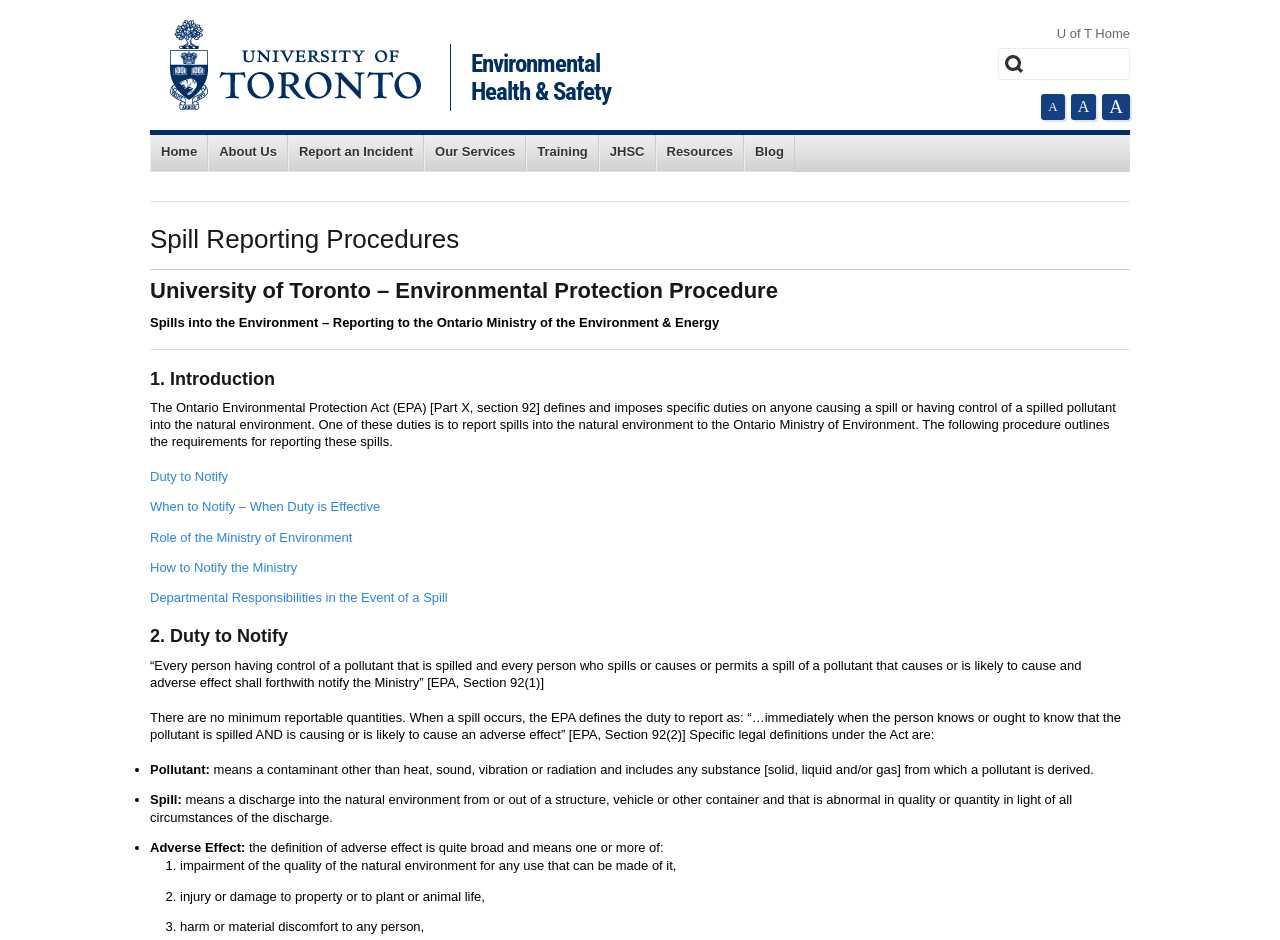What is the purpose of the Environmental Protection Procedure?
Please analyze the image and answer the question with as much detail as possible.

The purpose of the Environmental Protection Procedure can be inferred from the text 'Spills into the Environment – Reporting to the Ontario Ministry of Environment & Energy' which is a subheading on the webpage. This suggests that the procedure is related to reporting spills to the Ontario Ministry of Environment.